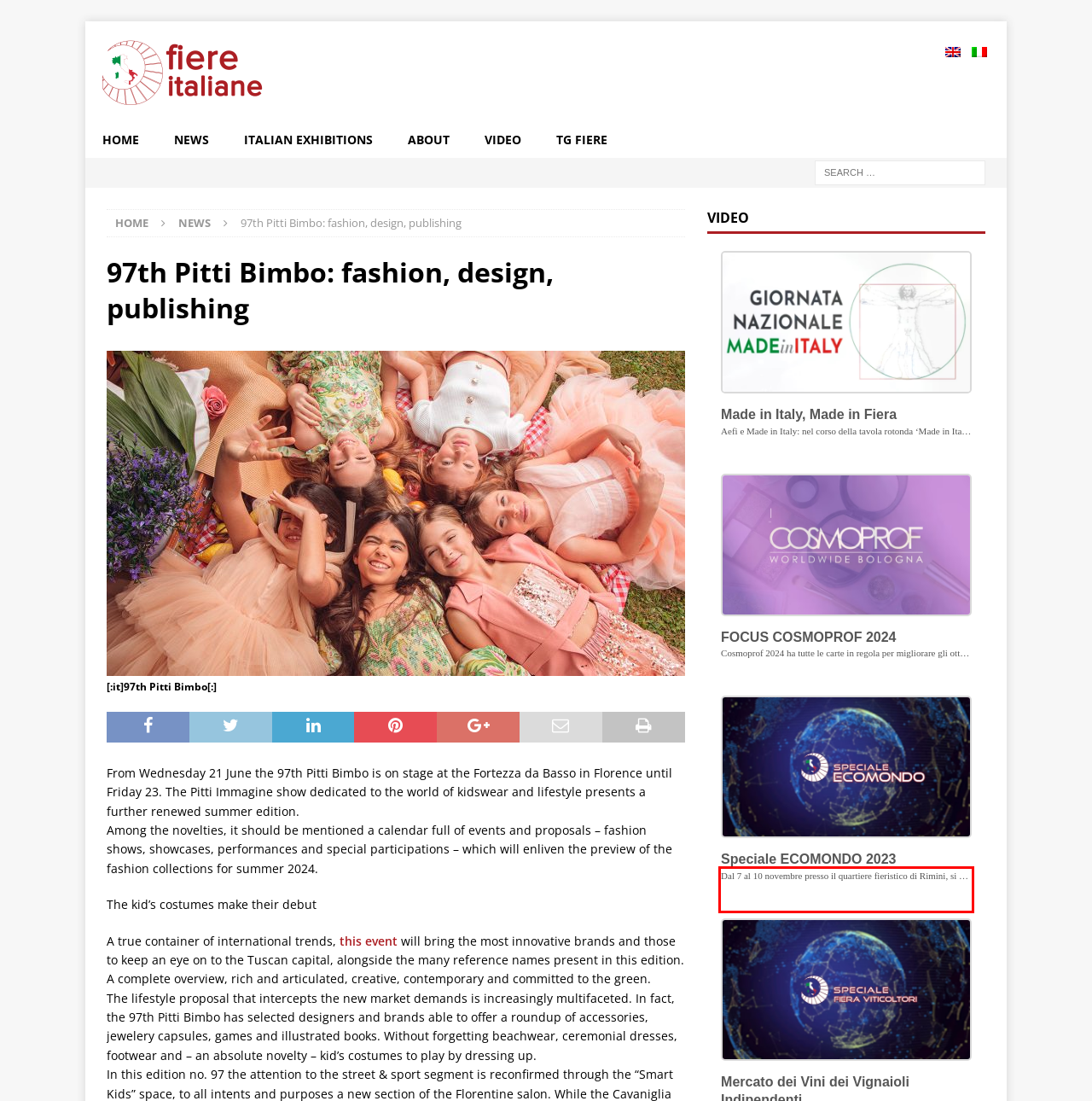Please recognize and transcribe the text located inside the red bounding box in the webpage image.

Dal 7 al 10 novembre presso il quartiere fieristico di Rimini, si è svolto Ecomondo 2023, l’evento internazionale di riferimento in Europa e nel bacino del Mediterraneo per le tecnologie, i servizi e le soluzioni industriali nei settori della green and circular economy.